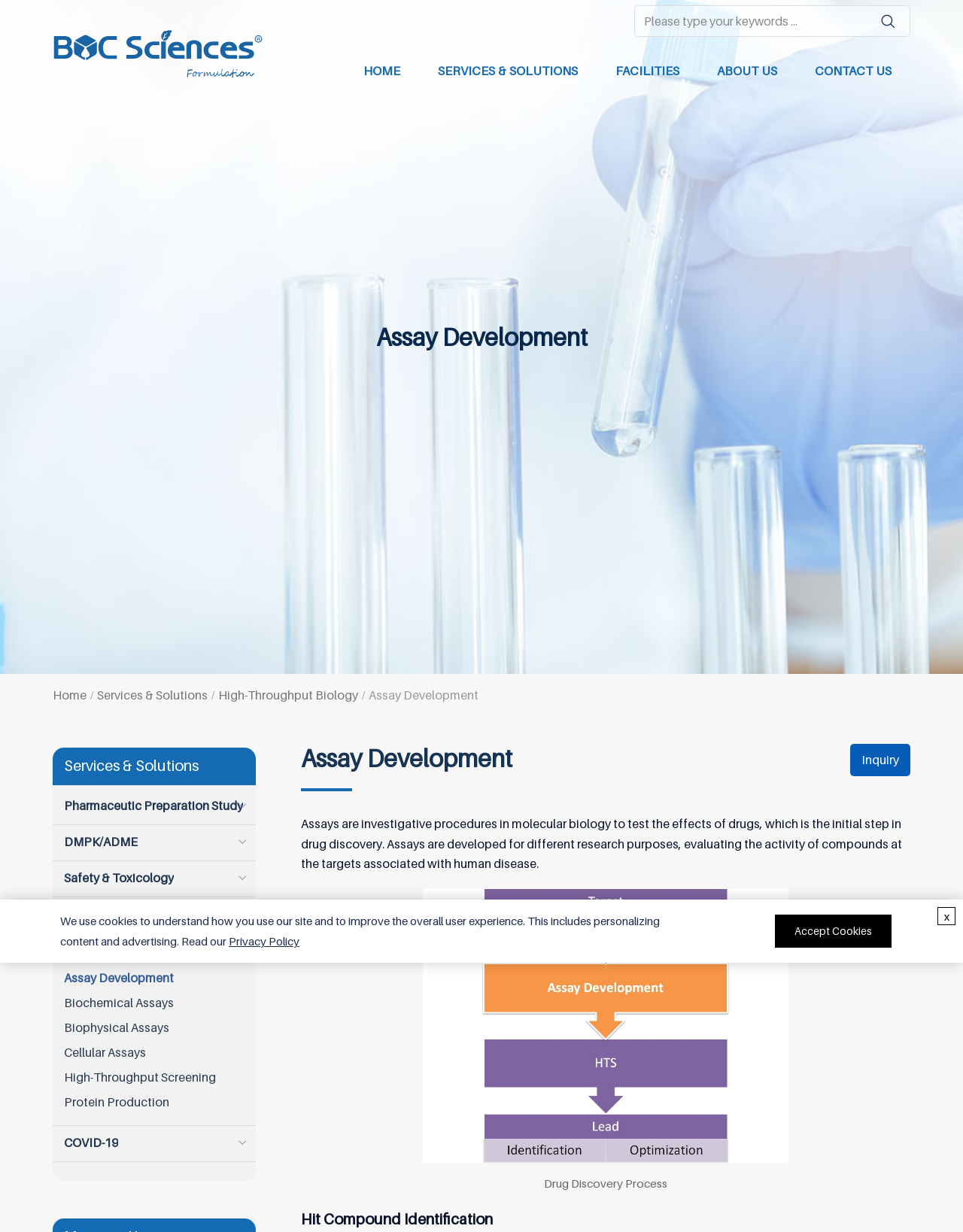Select the bounding box coordinates of the element I need to click to carry out the following instruction: "go to home page".

[0.358, 0.036, 0.435, 0.08]